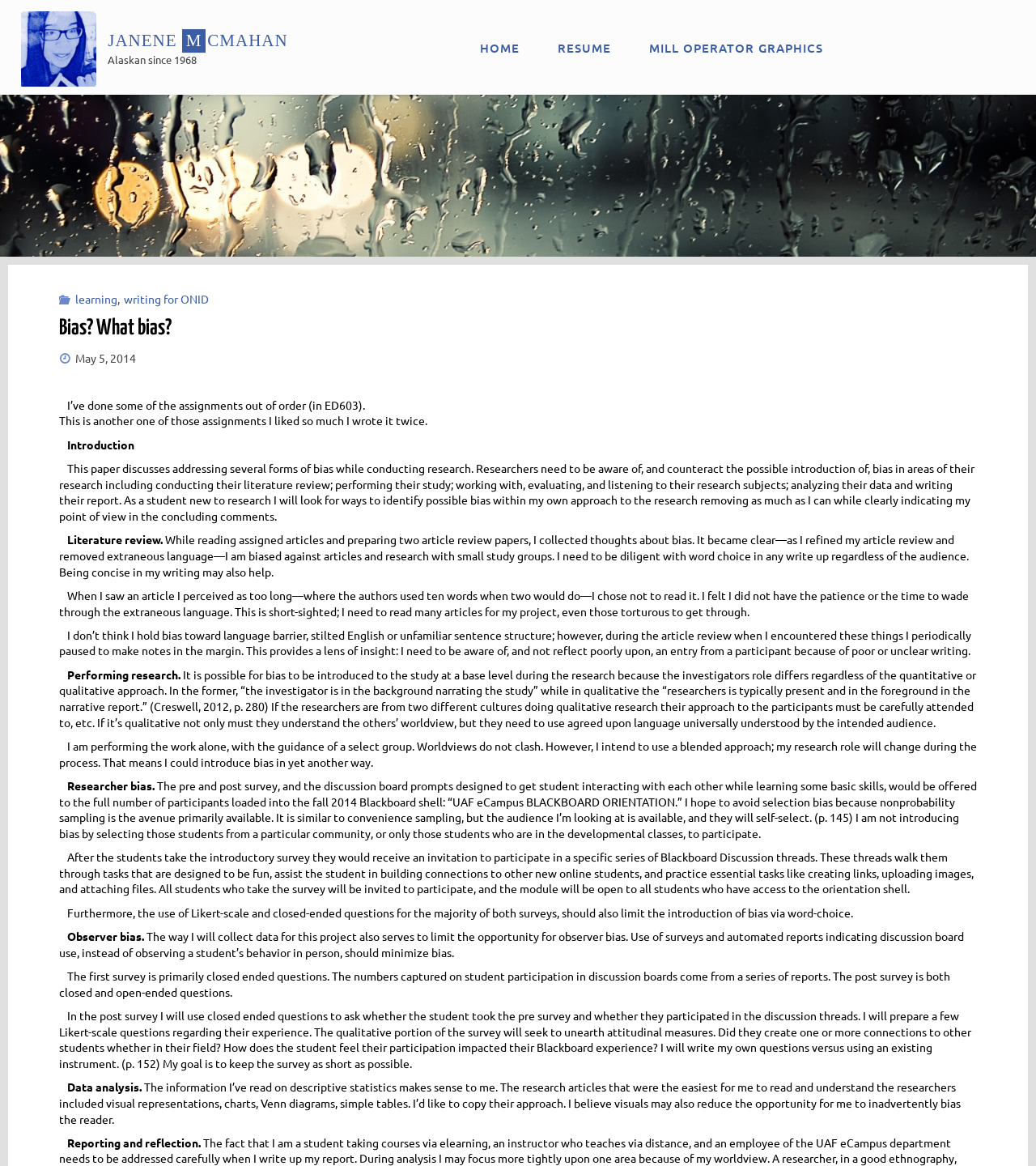Please specify the bounding box coordinates in the format (top-left x, top-left y, bottom-right x, bottom-right y), with values ranging from 0 to 1. Identify the bounding box for the UI component described as follows: Home

[0.445, 0.0, 0.52, 0.081]